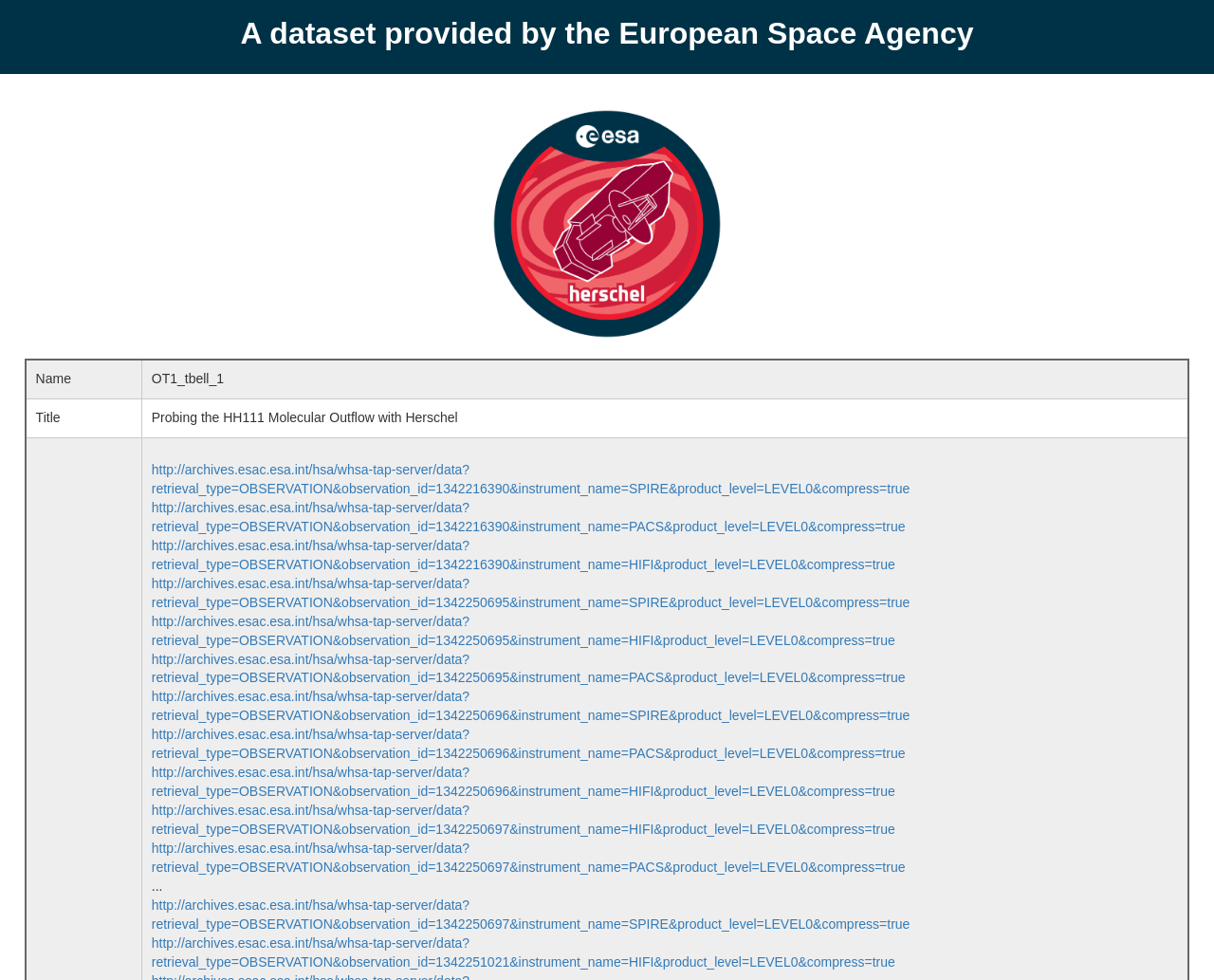Please answer the following question using a single word or phrase: Is the logo of the mission located above the gridcells?

Yes